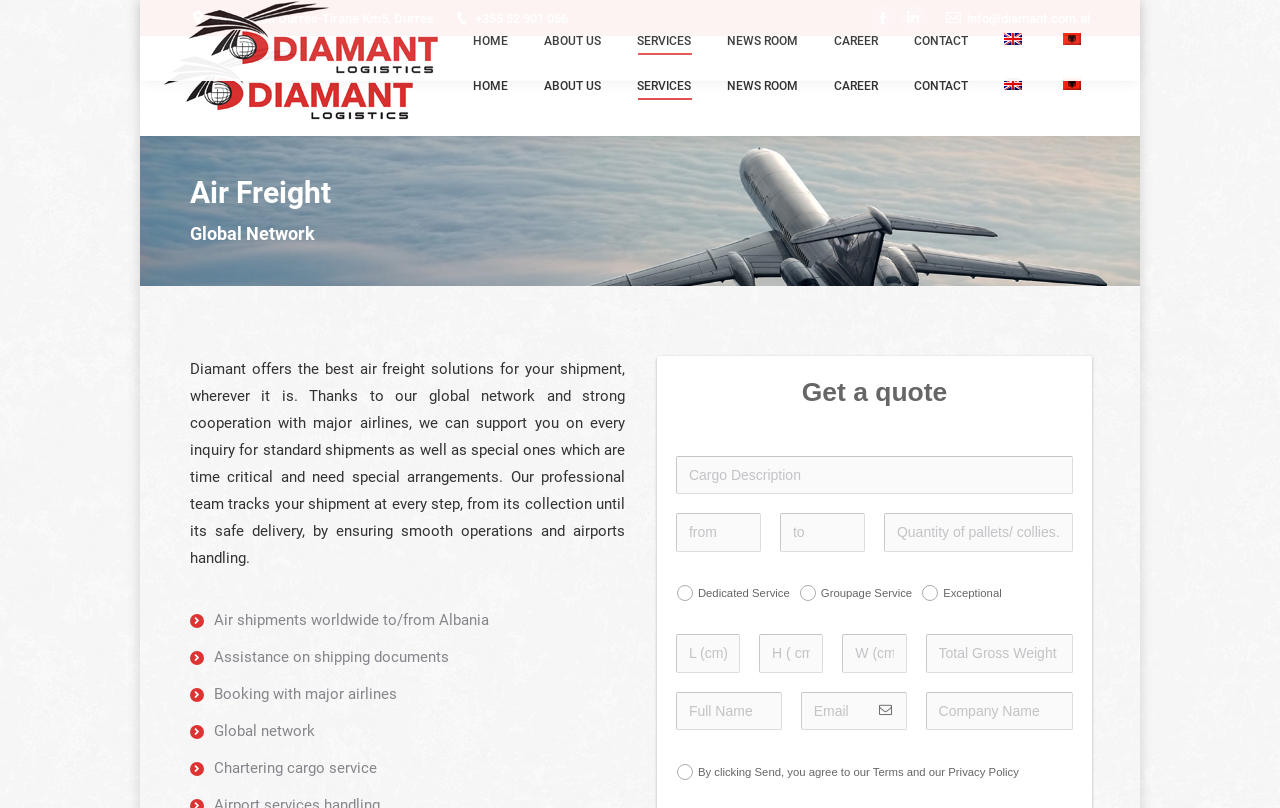What is the company's phone number? Observe the screenshot and provide a one-word or short phrase answer.

+355 52 901 056